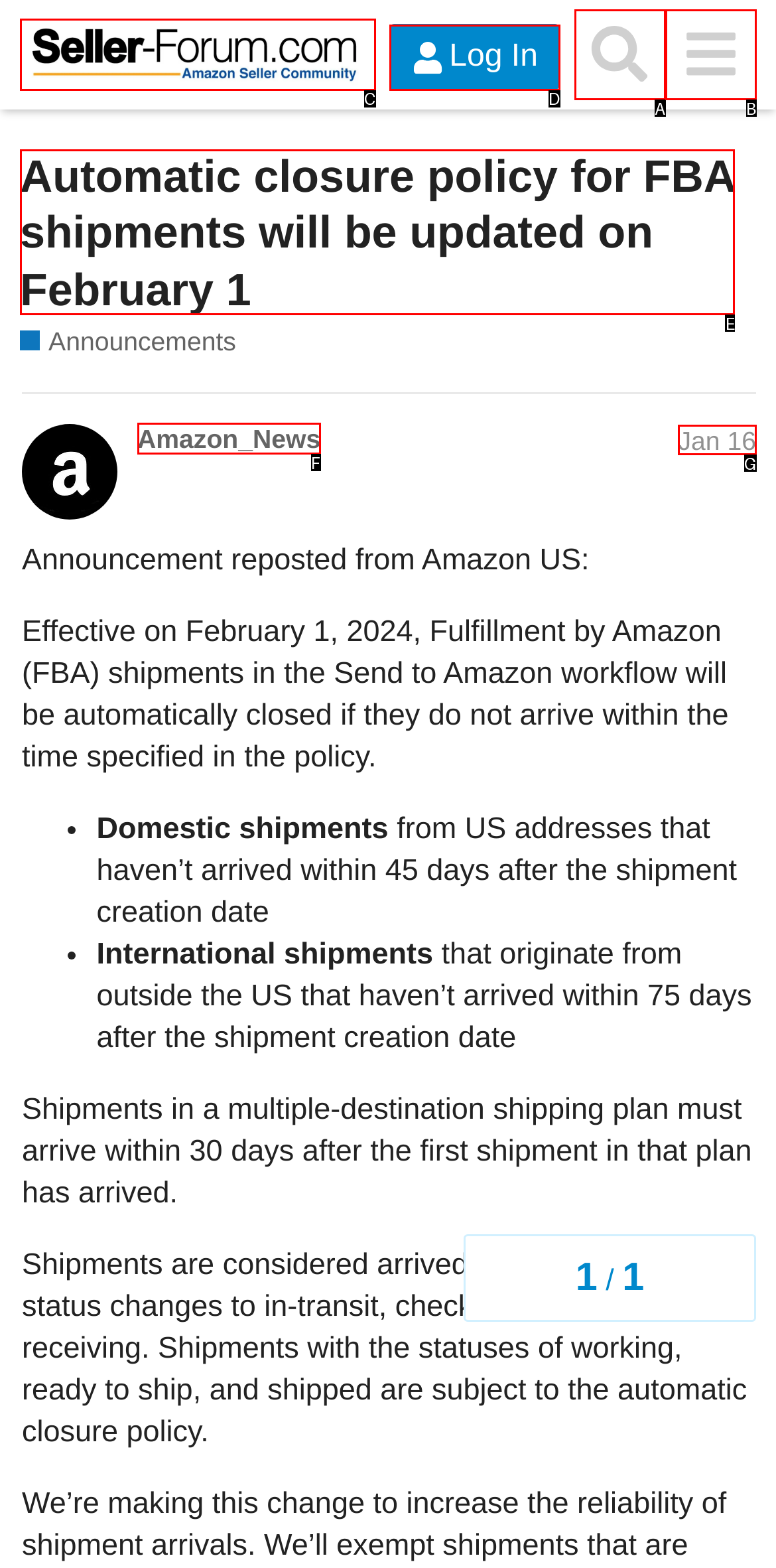Match the element description to one of the options: alt="Amazon Seller Forum"
Respond with the corresponding option's letter.

C